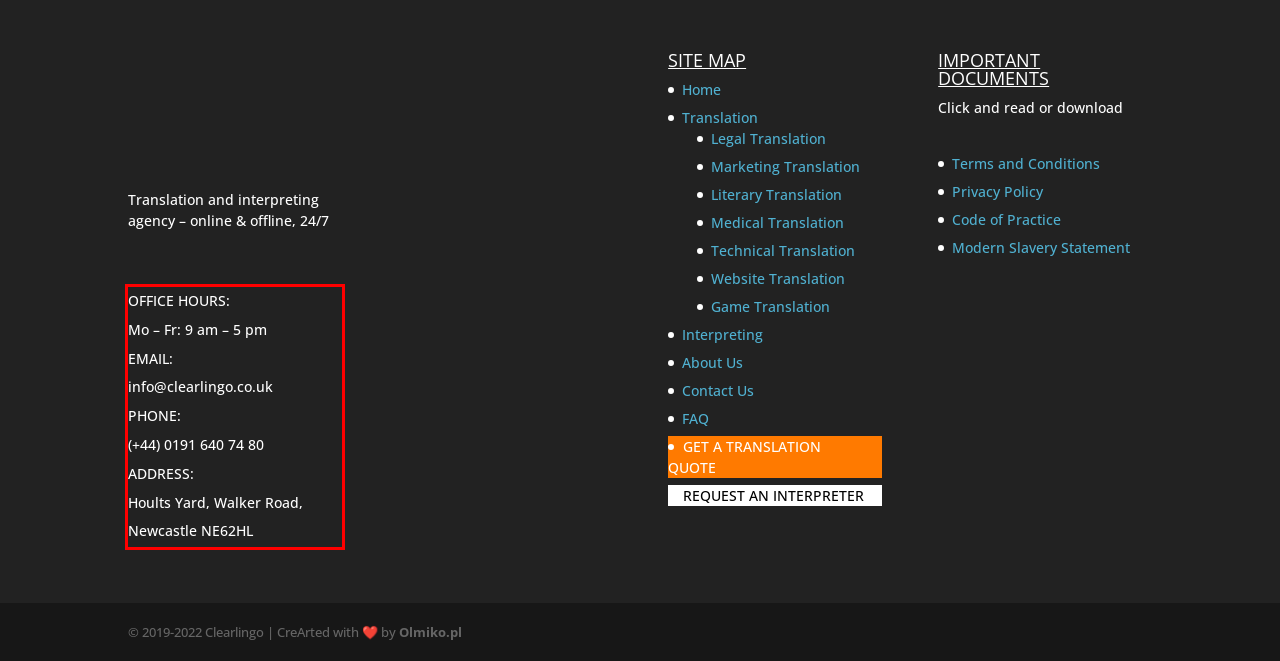Given a screenshot of a webpage containing a red bounding box, perform OCR on the text within this red bounding box and provide the text content.

OFFICE HOURS: Mo – Fr: 9 am – 5 pm EMAIL: info@clearlingo.co.uk PHONE: (+44) 0191 640 74 80 ADDRESS: Hoults Yard, Walker Road, Newcastle NE62HL